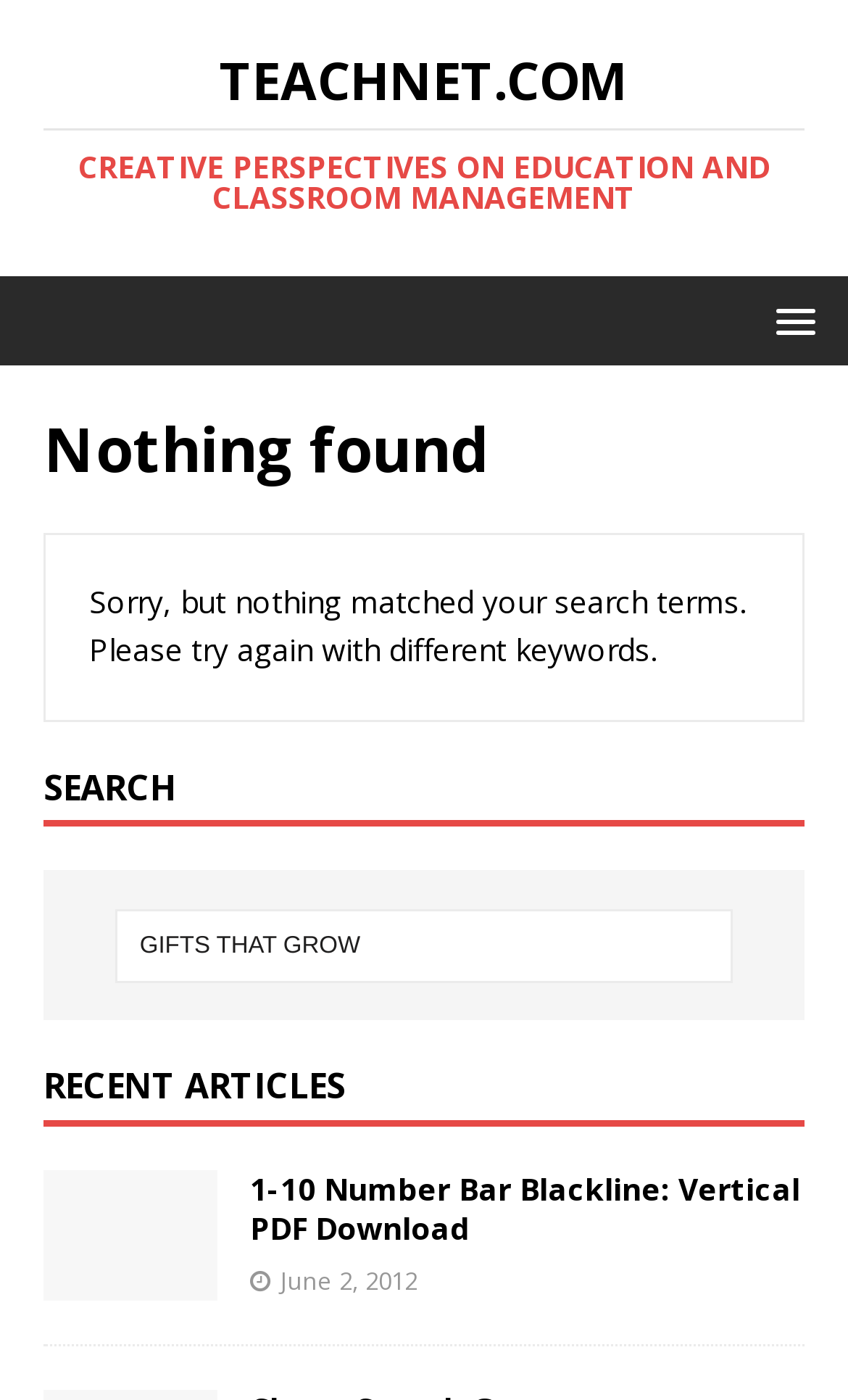What is the purpose of the search box?
Make sure to answer the question with a detailed and comprehensive explanation.

I found the search box with the text 'Search for:' and an input field, which suggests that the purpose of the search box is to allow users to search for specific keywords and display the relevant search results.